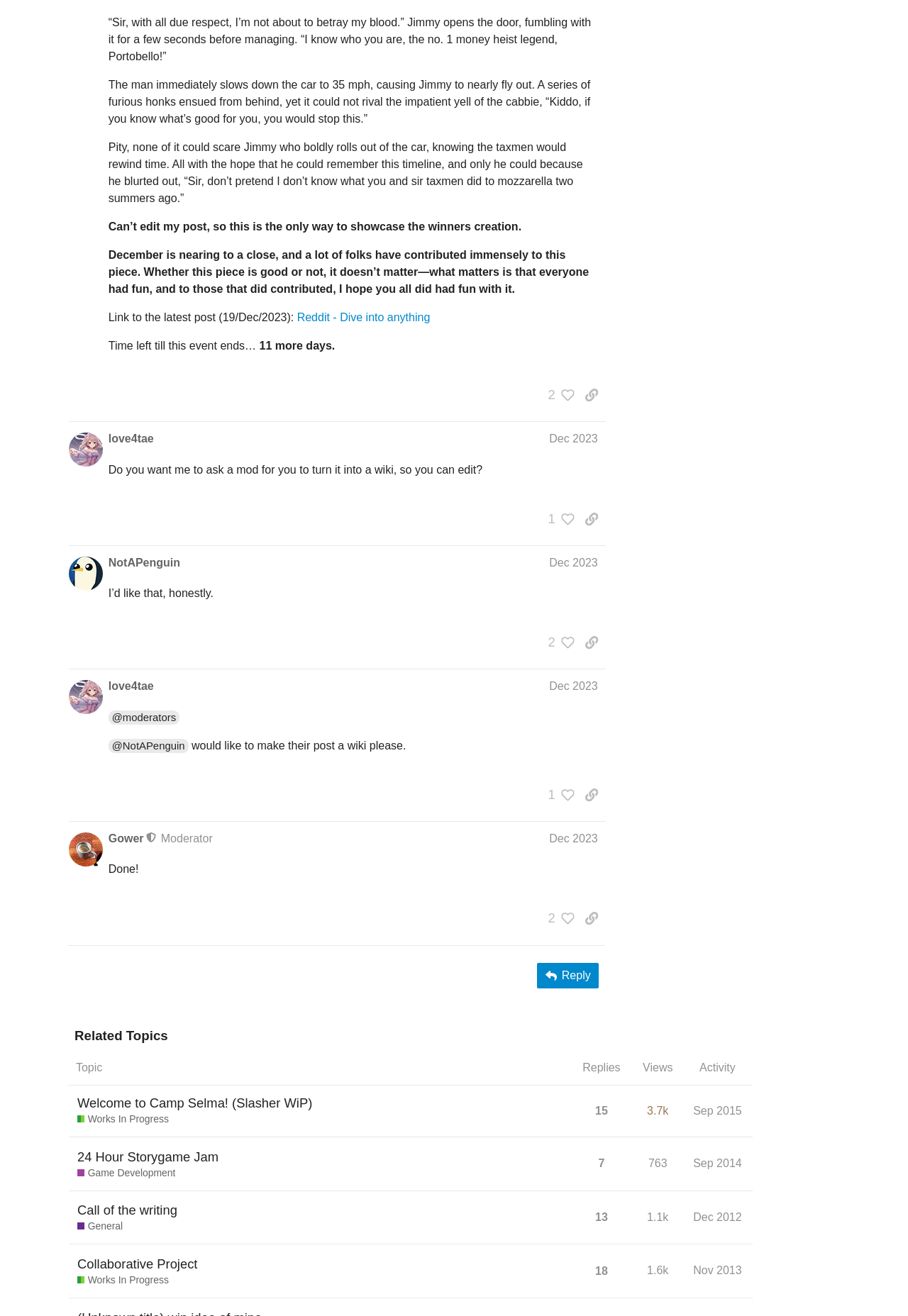Refer to the image and provide an in-depth answer to the question: 
How many people liked the post #9?

I found the answer by looking at the button '2 people liked this post. Click to view' in post #9. This button indicates that two people have liked the post.